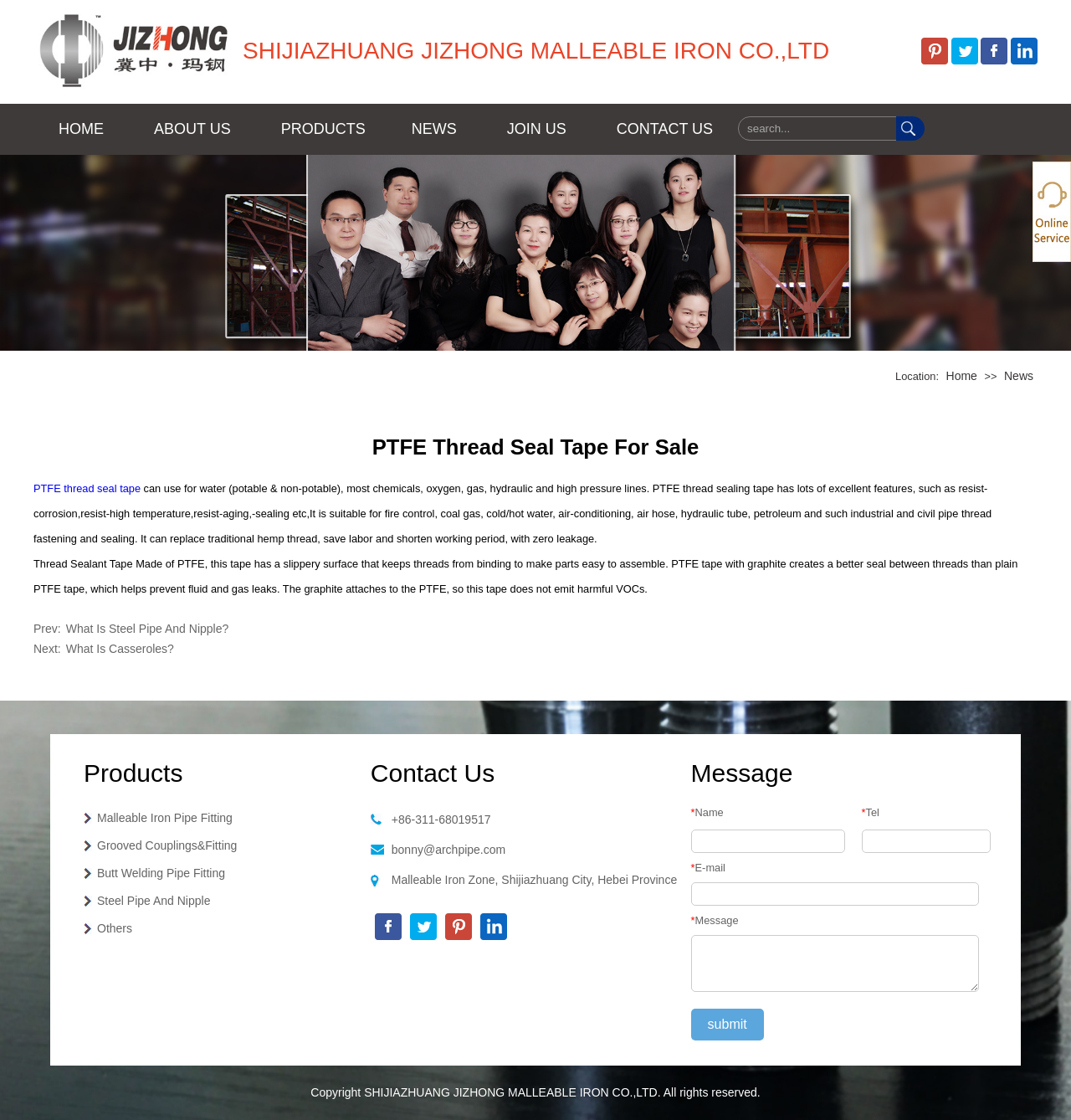Bounding box coordinates should be provided in the format (top-left x, top-left y, bottom-right x, bottom-right y) with all values between 0 and 1. Identify the bounding box for this UI element: Grooved Couplings&Fitting

[0.091, 0.749, 0.221, 0.761]